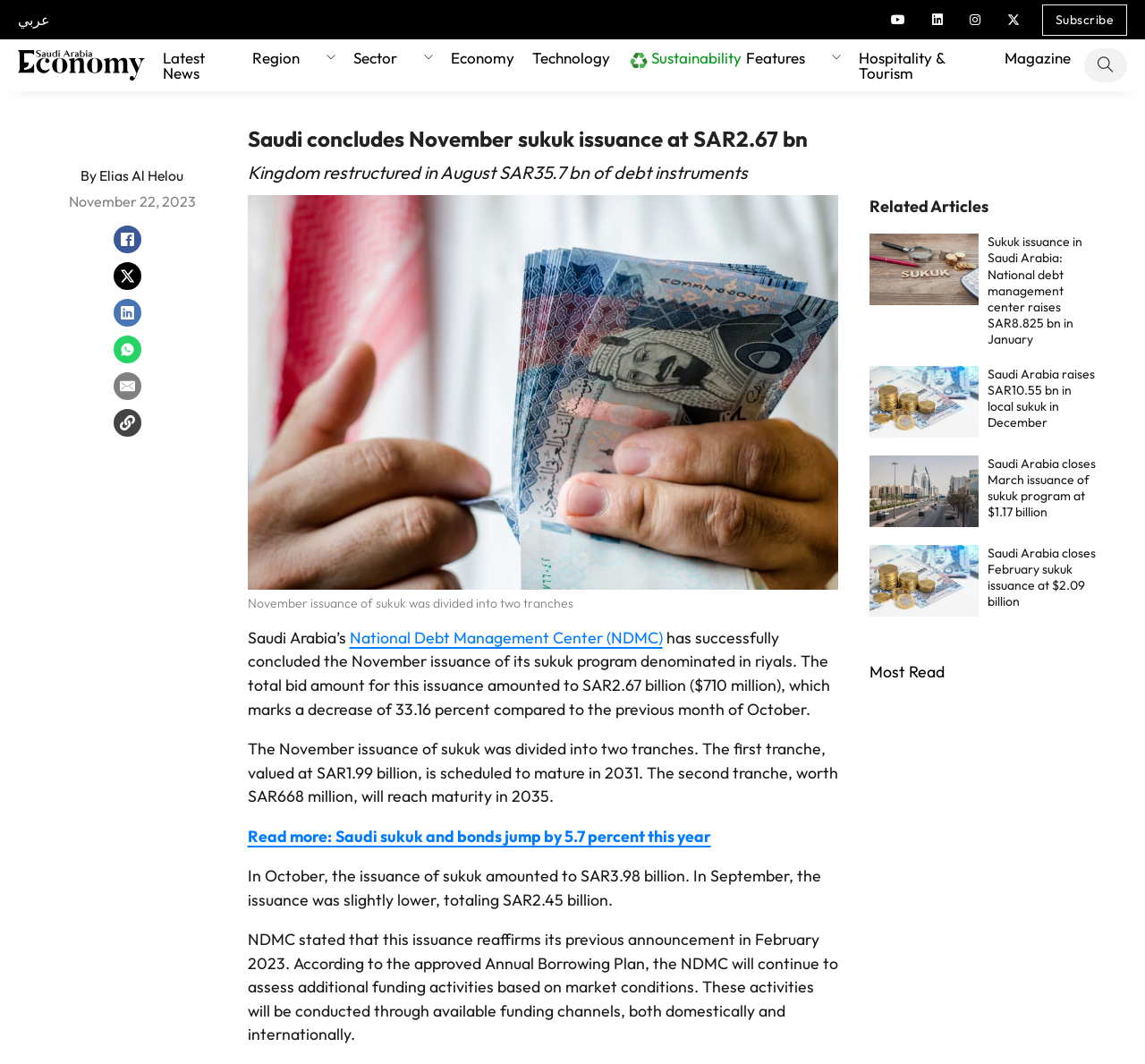How many tranches are there in the November issuance of sukuk?
From the screenshot, supply a one-word or short-phrase answer.

Two